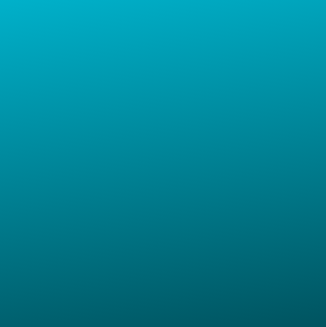List and describe all the prominent features within the image.

The image showcases a serene and inviting view likely connected to the coastal region of Manglaralto, Ecuador, known for its breathtaking landscapes and vibrant marine life. Adjacent to the image, tourists can explore activities such as humpback whale watching between August and October and guided surf trips at premier spots in the area. The destination highlights opportunities to connect with nature in a beautiful setting, making it a perfect getaway for adventure and relaxation. Visitors can also enjoy local amenities, including the Ocaso Bar, renowned for serving refreshing drinks and cocktails right by the beach.